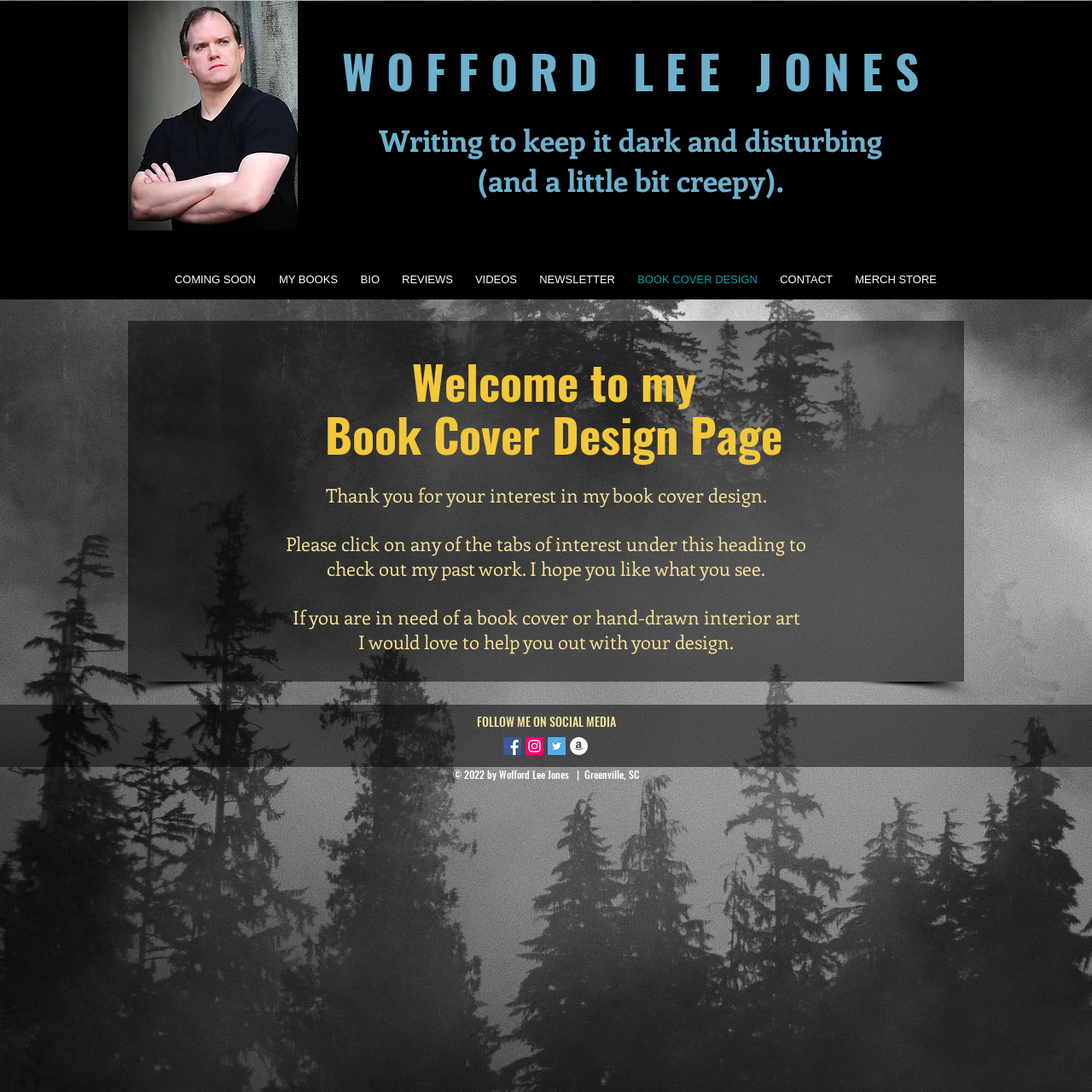Identify the bounding box coordinates of the clickable region required to complete the instruction: "Explore the BOOK COVER DESIGN page". The coordinates should be given as four float numbers within the range of 0 and 1, i.e., [left, top, right, bottom].

[0.572, 0.238, 0.702, 0.275]